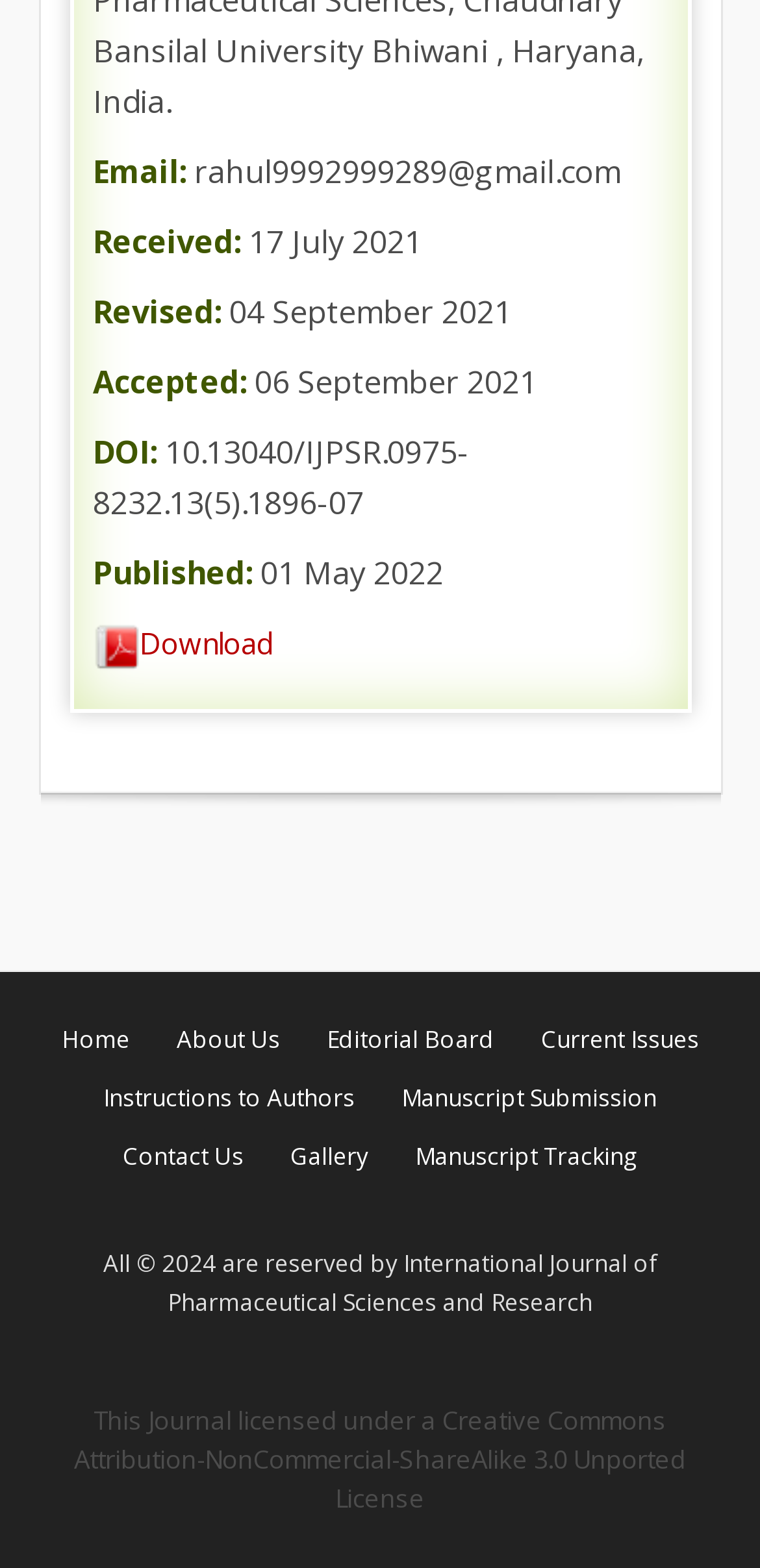What is the DOI of the article?
Using the information from the image, answer the question thoroughly.

The DOI of the article can be found in the top section of the webpage, where it is labeled as 'DOI:' and the corresponding value is '10.13040/IJPSR.0975-8232.13(5).1896-07'.